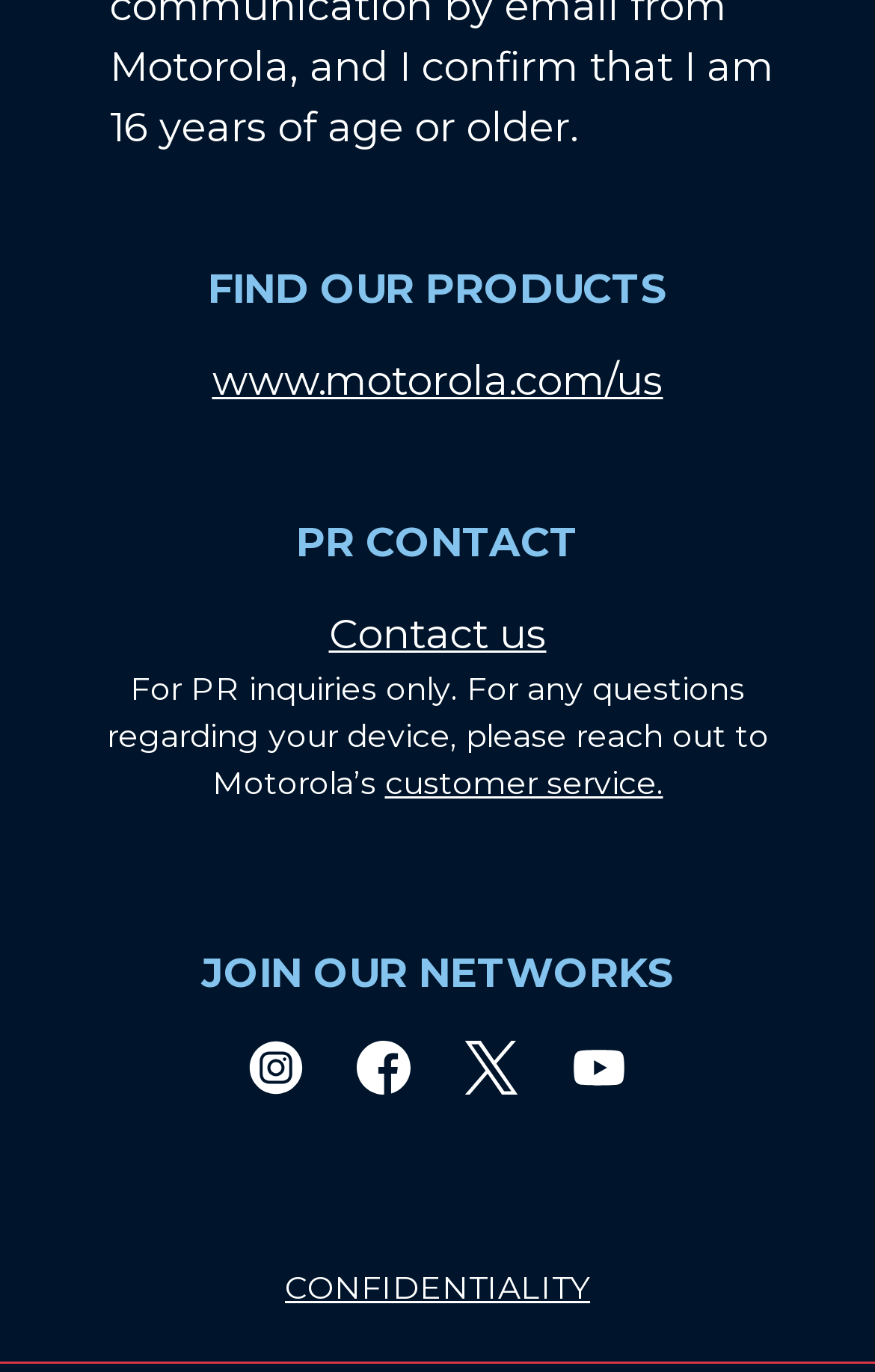How many social media platforms are listed?
Answer the question using a single word or phrase, according to the image.

4